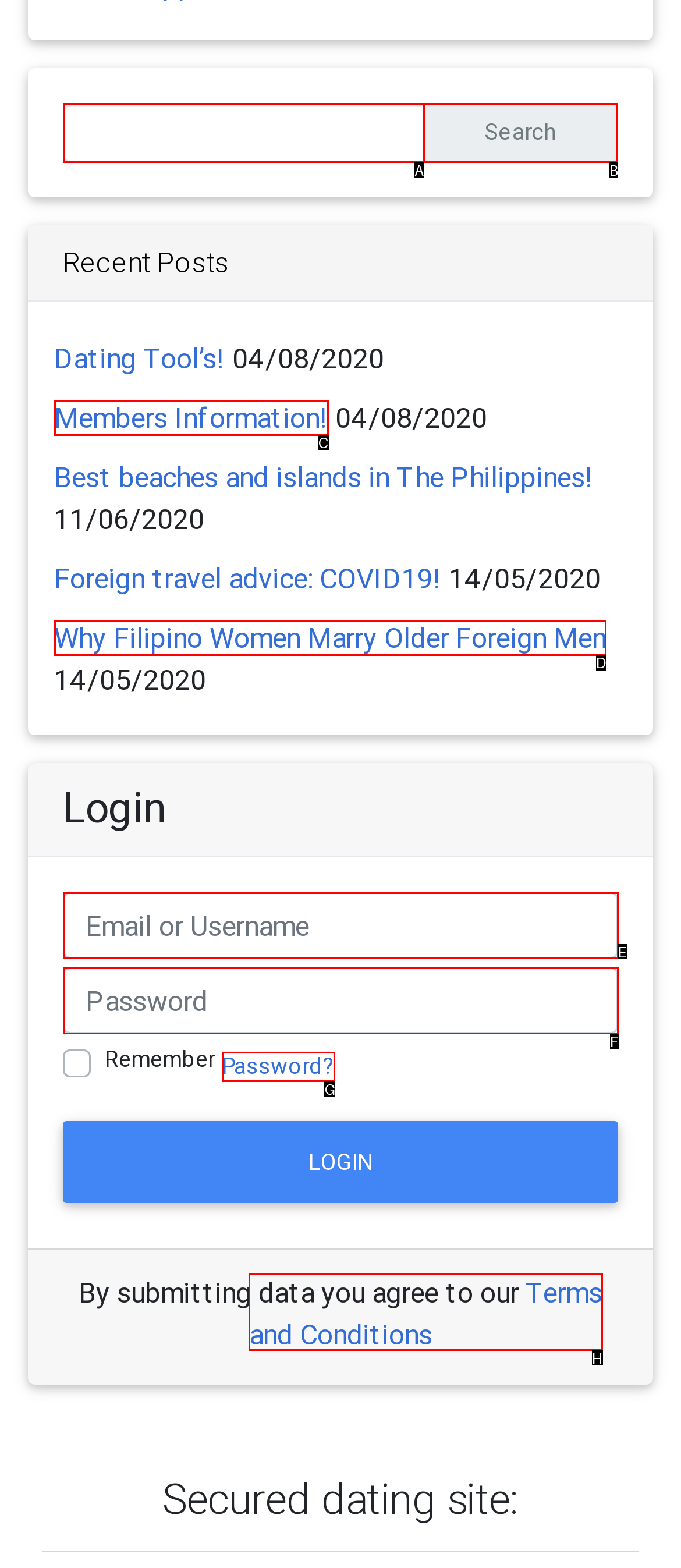Choose the letter of the element that should be clicked to complete the task: Forgot password?
Answer with the letter from the possible choices.

G